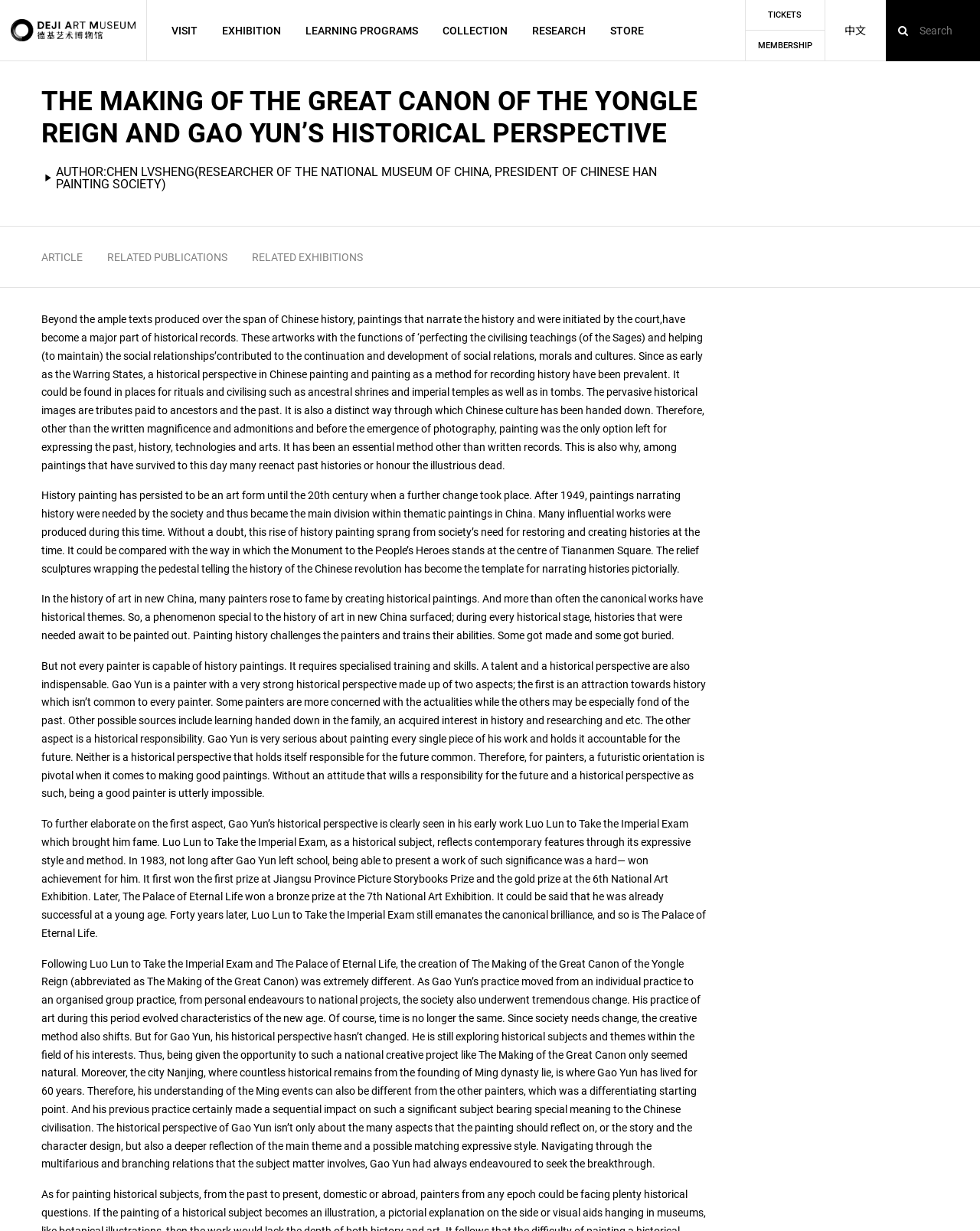What is the theme of the article?
Ensure your answer is thorough and detailed.

The theme of the article can be found in the heading section of the webpage, which is 'THE MAKING OF THE GREAT CANON OF THE YONGLE REIGN AND GAO YUN’S HISTORICAL PERSPECTIVE'.